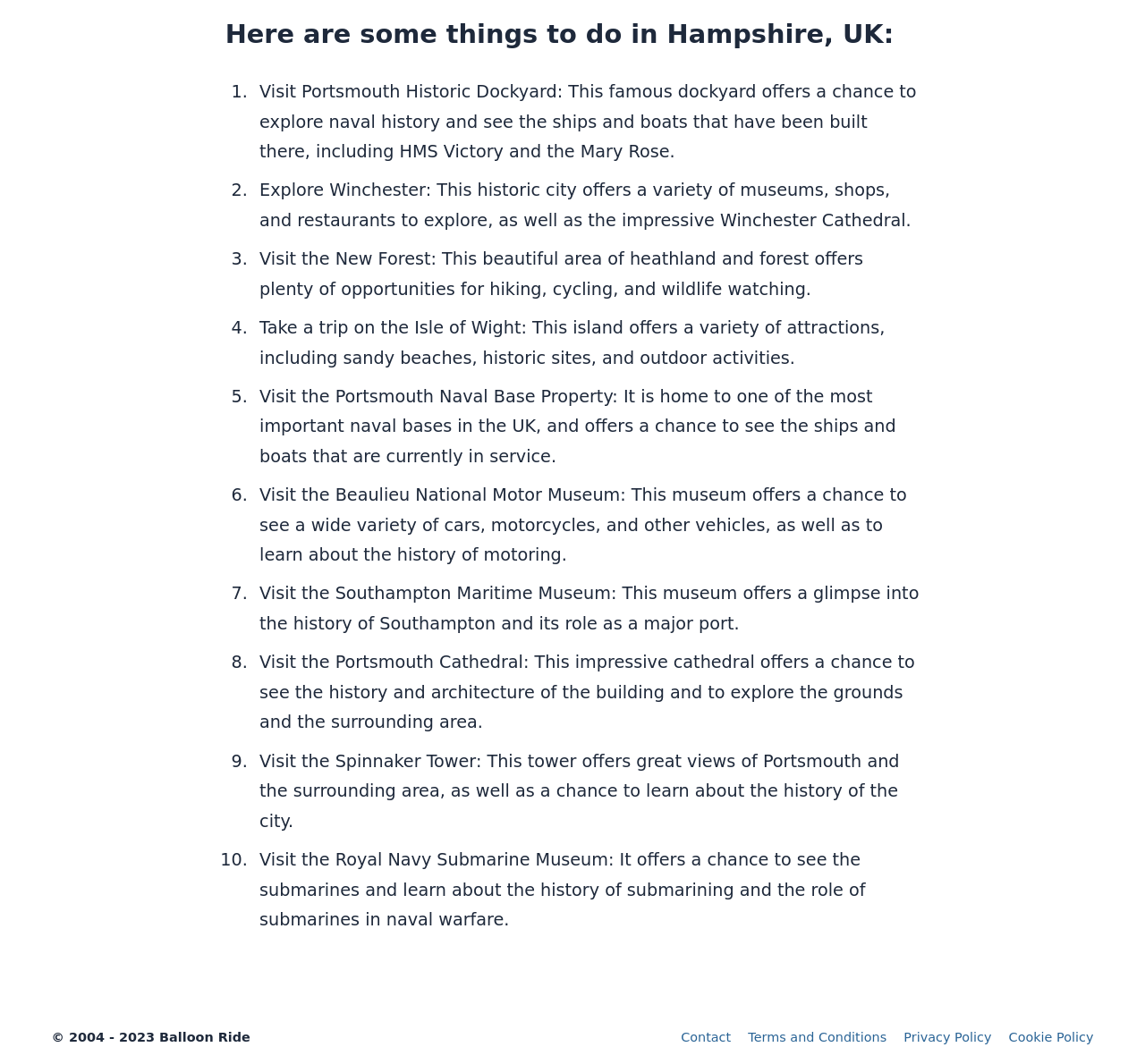Please determine the bounding box coordinates for the element with the description: "Contact".

[0.595, 0.968, 0.638, 0.982]